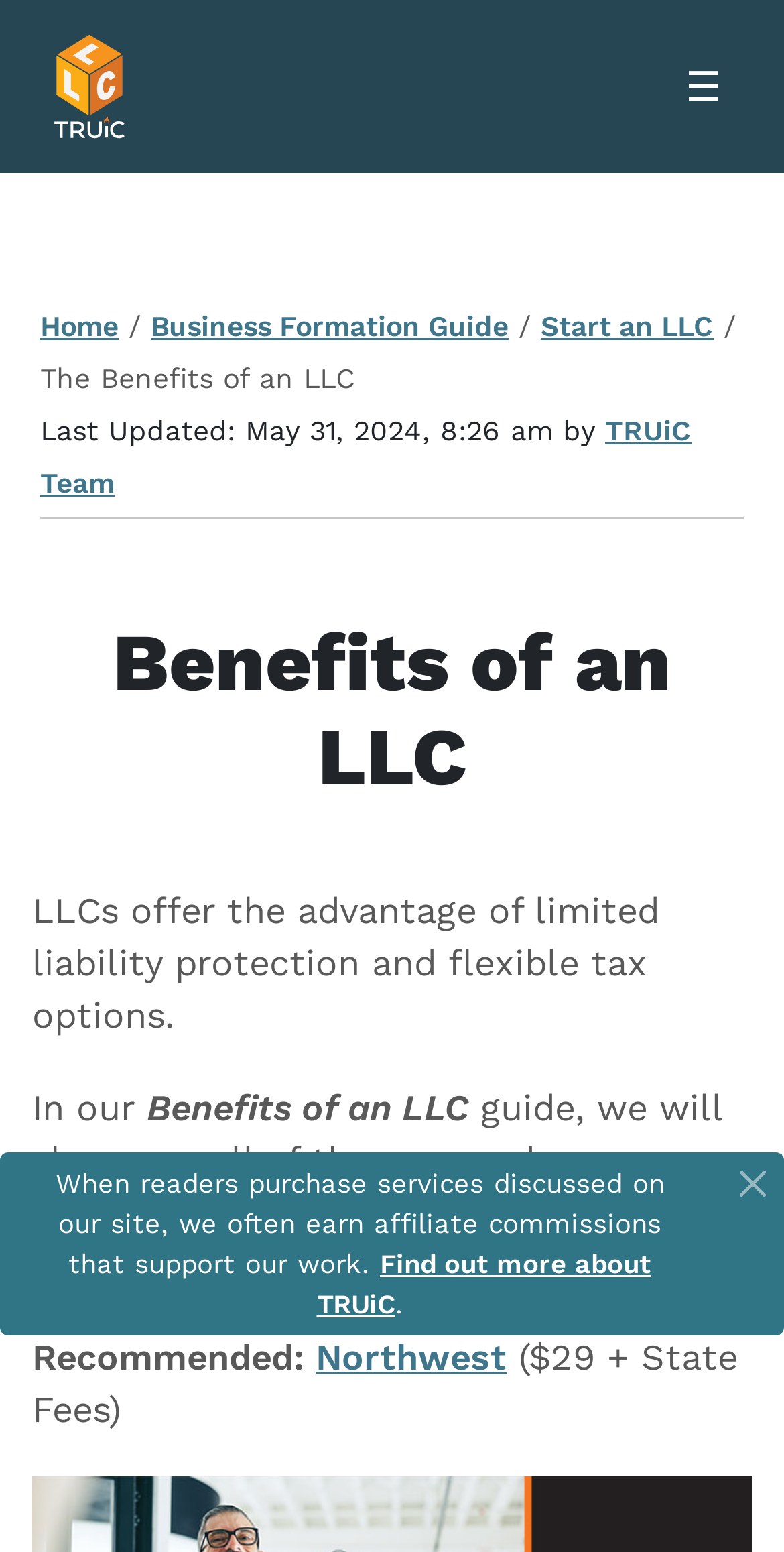Provide a one-word or short-phrase answer to the question:
What is the logo of the website?

How To Start An LLC Logo